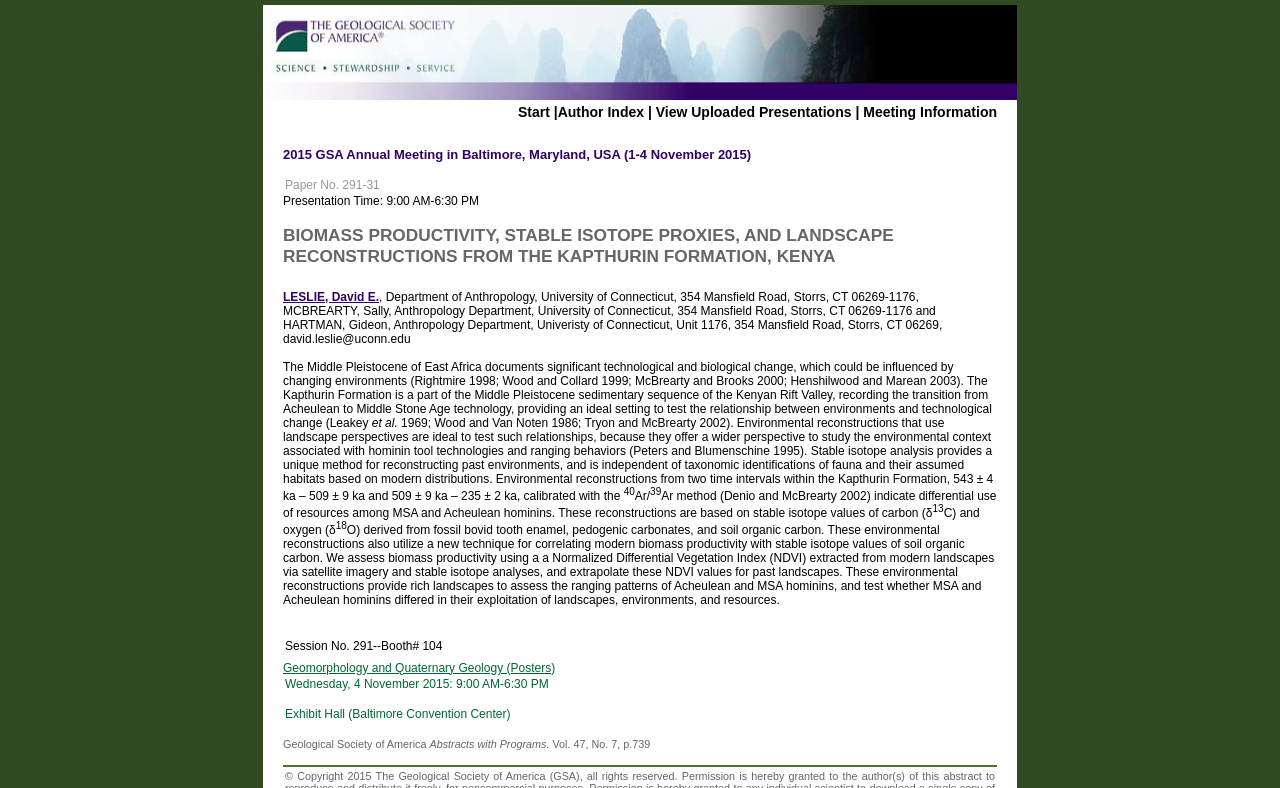Locate the bounding box for the described UI element: "alt="[Visit Client Website]"". Ensure the coordinates are four float numbers between 0 and 1, formatted as [left, top, right, bottom].

[0.205, 0.115, 0.795, 0.129]